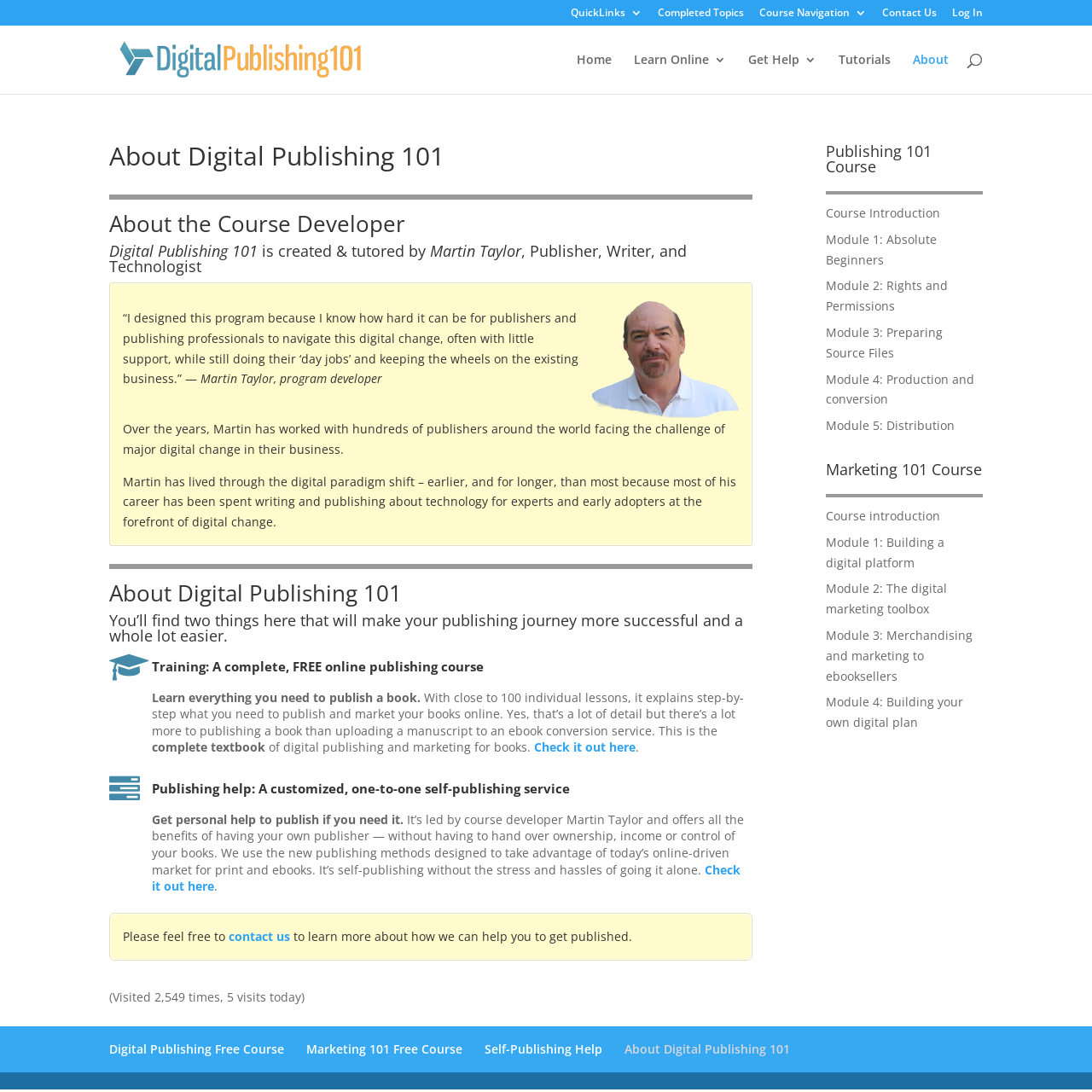Can you provide the bounding box coordinates for the element that should be clicked to implement the instruction: "Learn about the course developer"?

[0.1, 0.195, 0.689, 0.223]